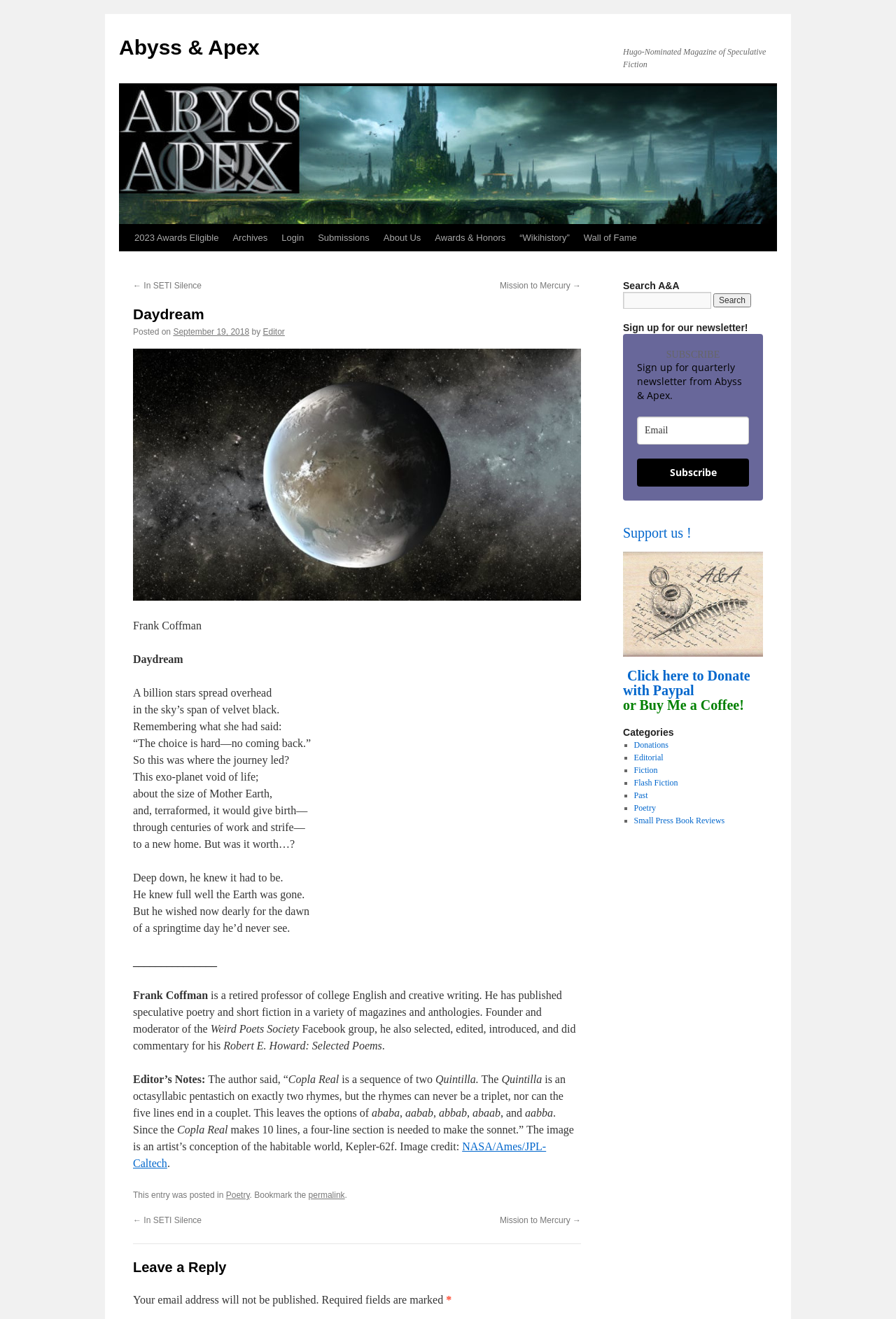Please identify the bounding box coordinates of the clickable region that I should interact with to perform the following instruction: "Search for something". The coordinates should be expressed as four float numbers between 0 and 1, i.e., [left, top, right, bottom].

[0.695, 0.221, 0.794, 0.234]